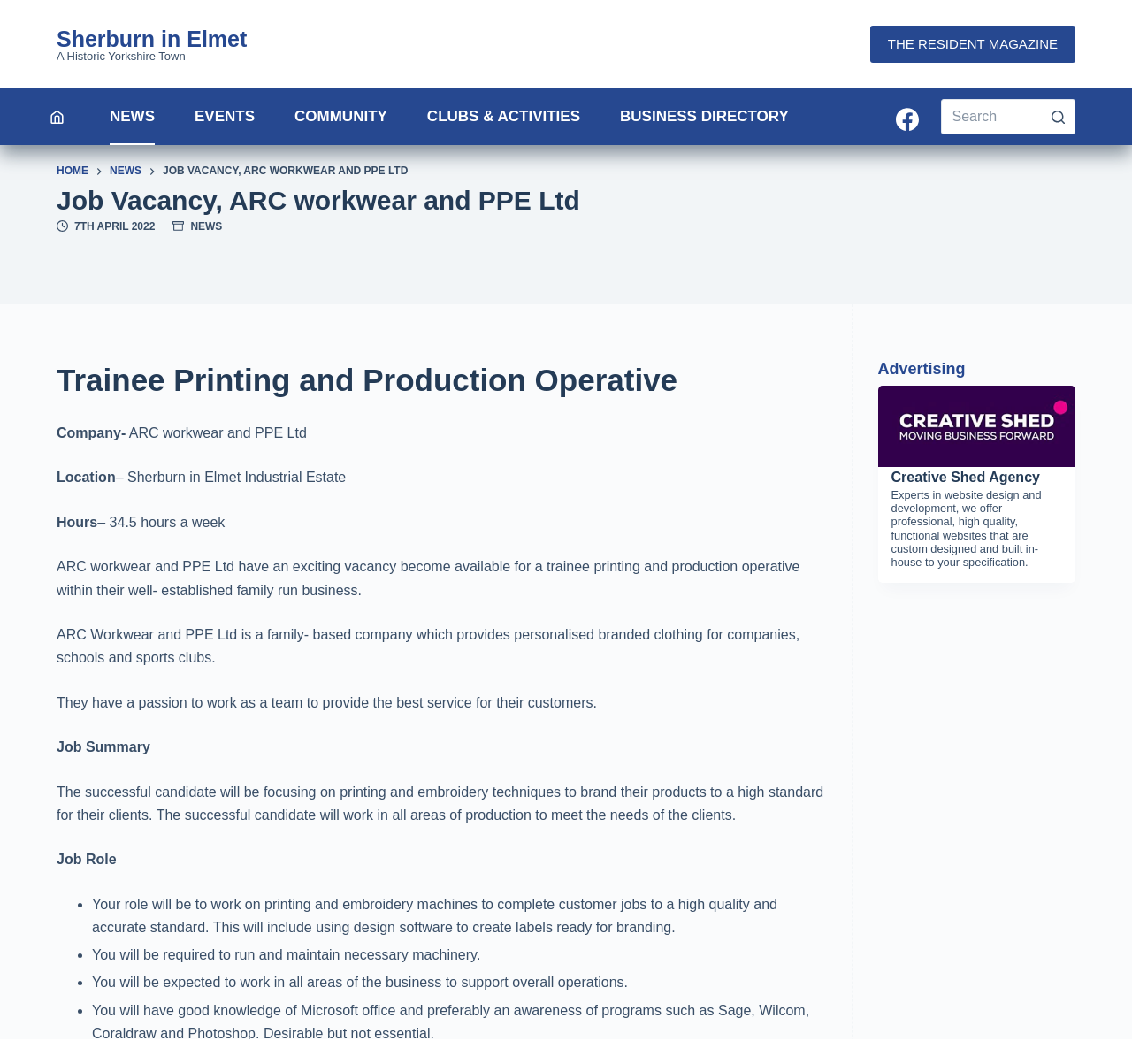Can you determine the bounding box coordinates of the area that needs to be clicked to fulfill the following instruction: "Read the news"?

[0.097, 0.153, 0.125, 0.169]